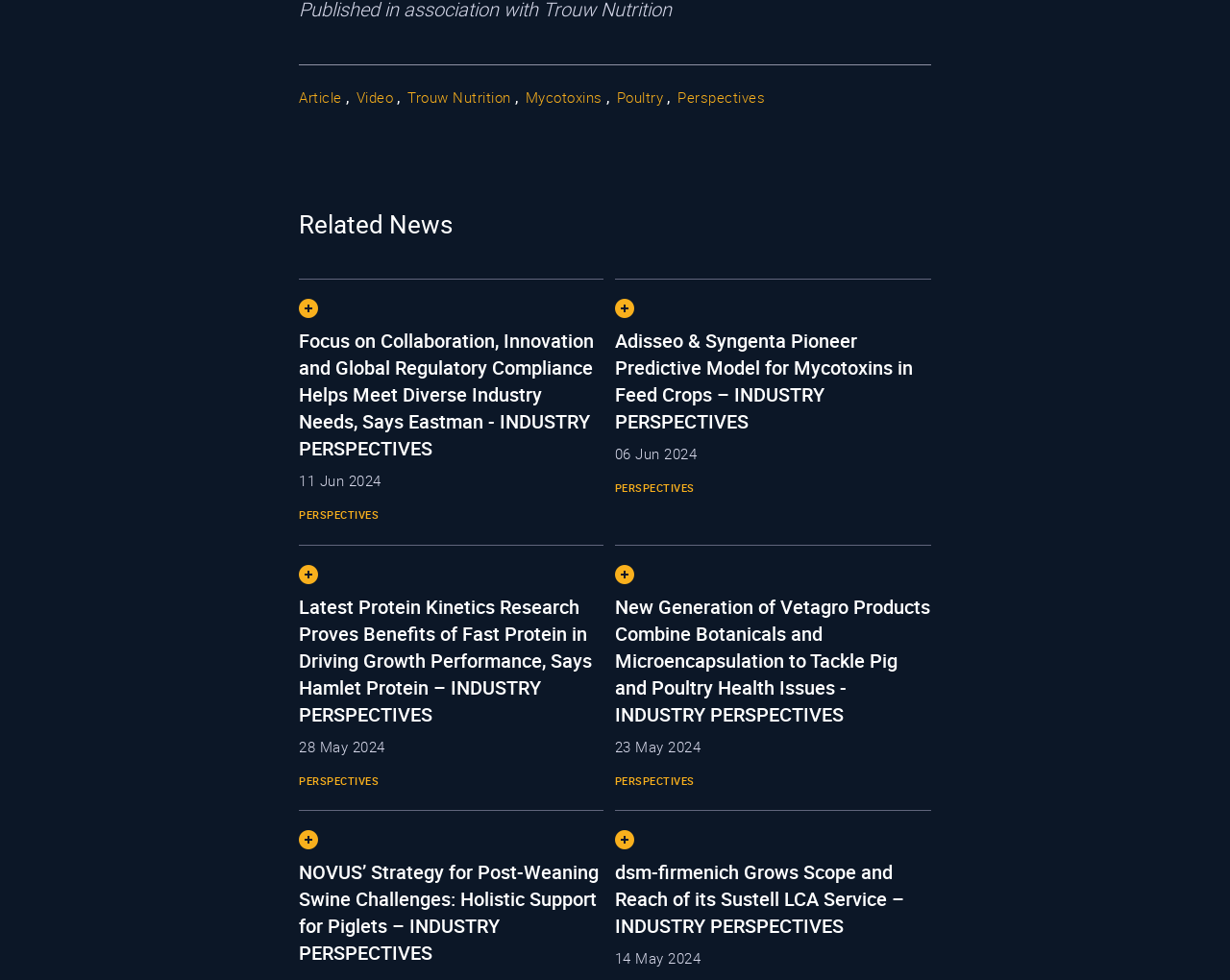Provide the bounding box coordinates of the HTML element described by the text: "Compliance". The coordinates should be in the format [left, top, right, bottom] with values between 0 and 1.

None